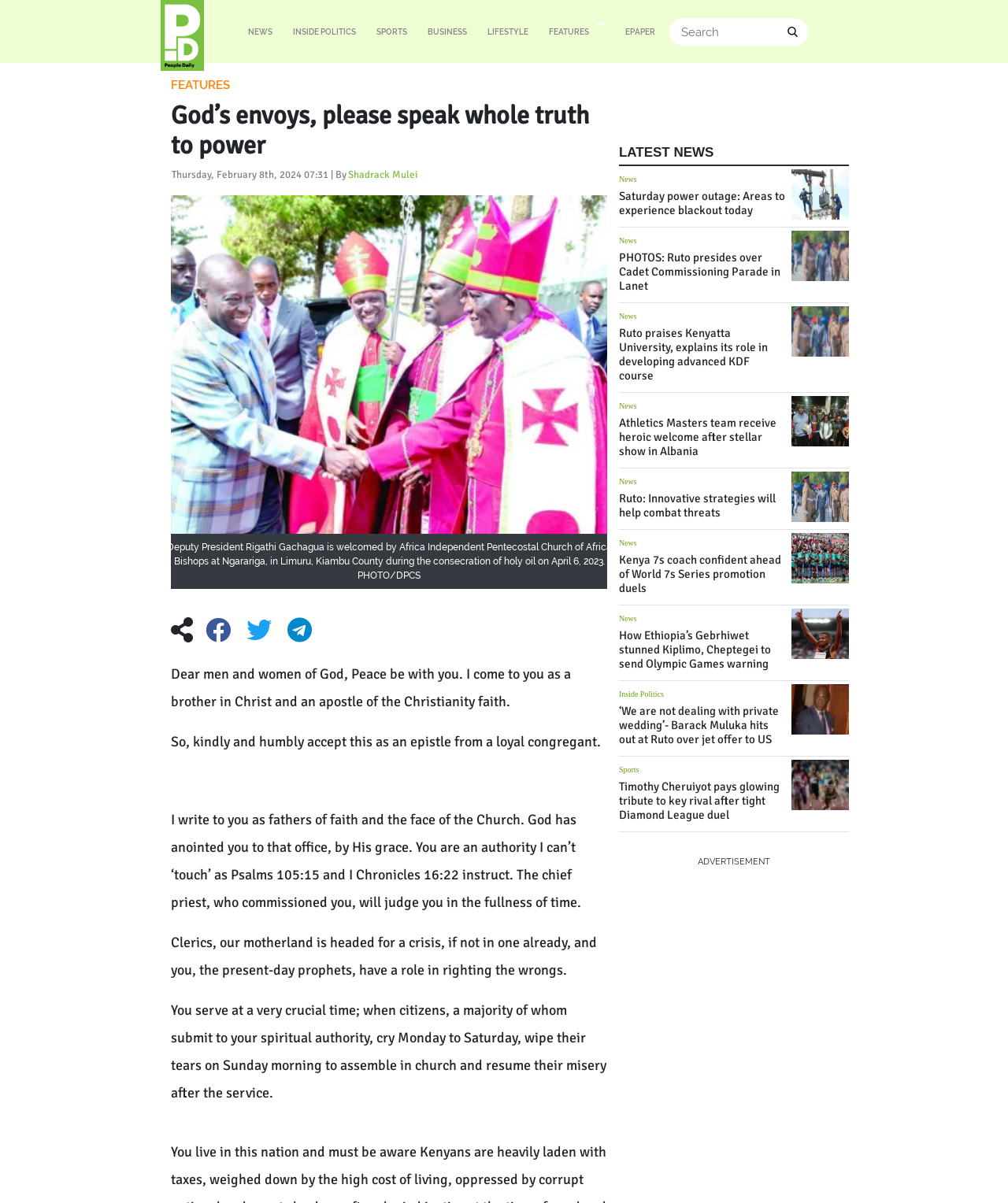Extract the bounding box coordinates of the UI element described by: "input value="Name *" name="author"". The coordinates should include four float numbers ranging from 0 to 1, e.g., [left, top, right, bottom].

None